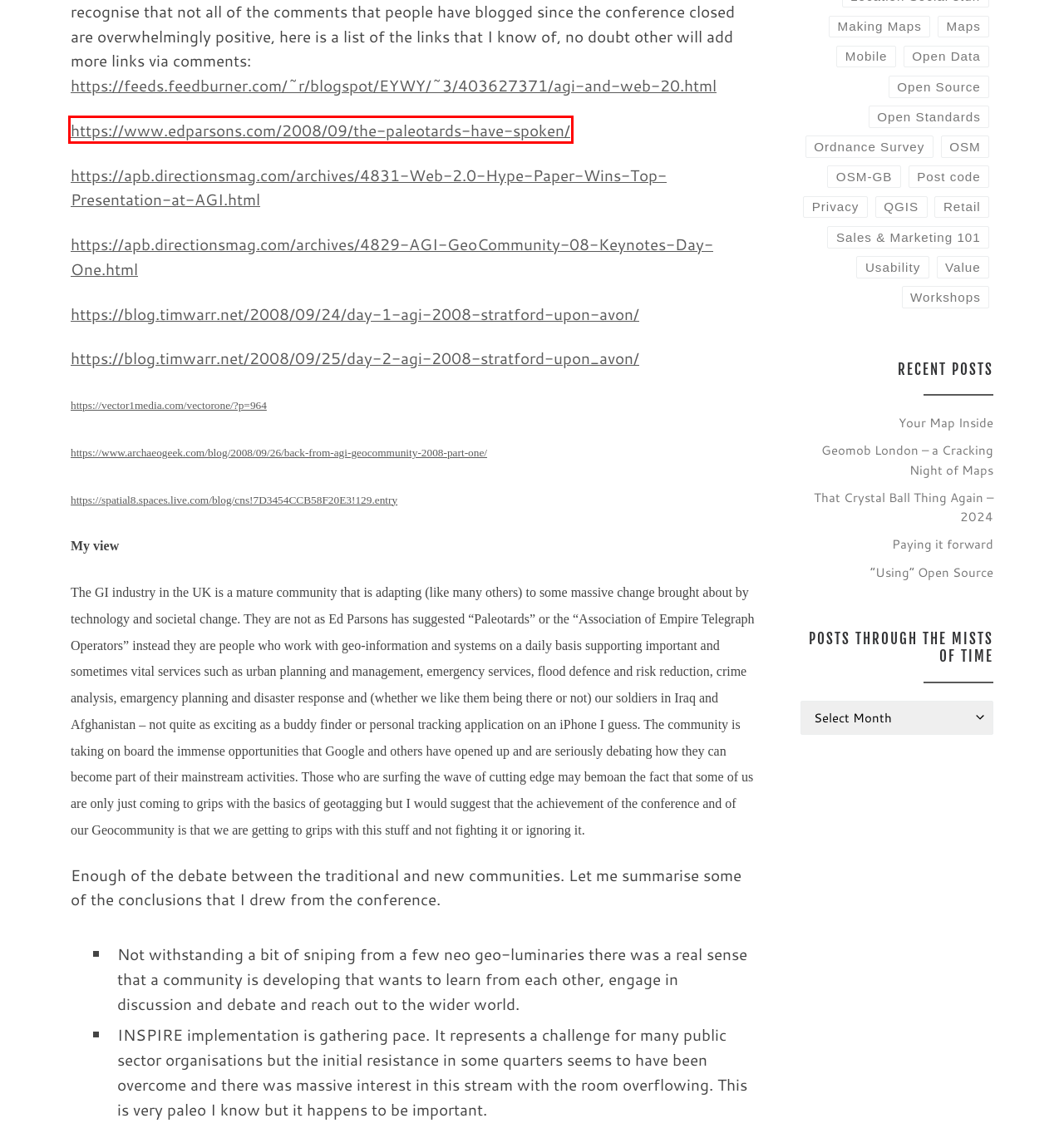Evaluate the webpage screenshot and identify the element within the red bounding box. Select the webpage description that best fits the new webpage after clicking the highlighted element. Here are the candidates:
A. Making Maps – KnowWhere
B. Open Standards – KnowWhere
C. Open Data – KnowWhere
D. “Using” Open Source – KnowWhere
E. The Paleotards have spoken.. – edparsons.com
F. Maps – KnowWhere
G. QGIS – KnowWhere
H. Privacy – KnowWhere

E